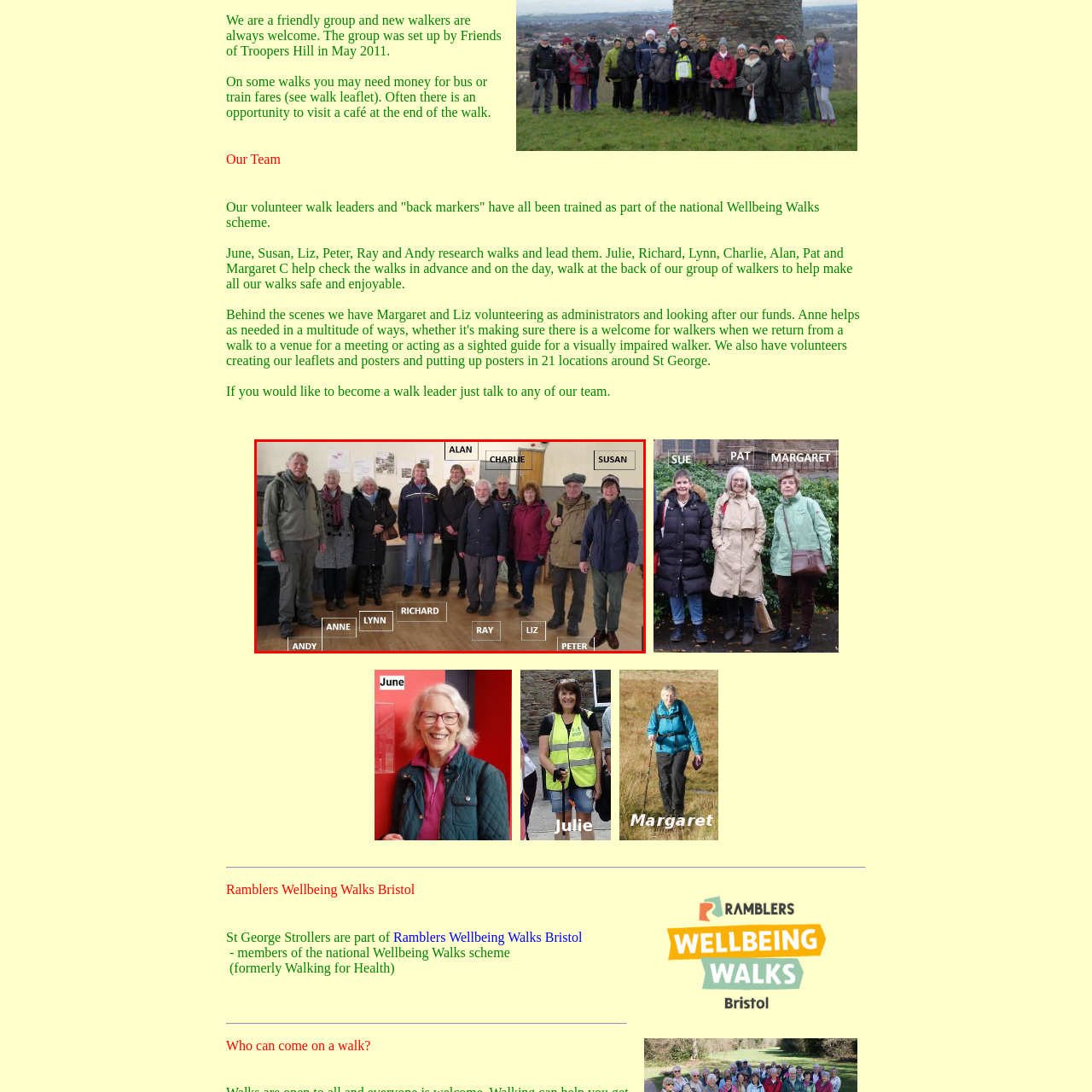Offer an in-depth description of the scene contained in the red rectangle.

In this warm and inviting group photo, members of the St George Strollers, a community walking group dedicated to promoting wellbeing through outdoor activities, smile together in a spacious indoor setting. The individuals, including volunteer walk leaders and administrators, are gathered in a friendly manner, showcasing the camaraderie that defines their organization. 

Prominent in the image are ALAN, CHARLIE, and SUSAN, among others, all dressed in casual, practical clothing suitable for walking. Each member contributes to the group's mission, with a commitment to creating enjoyable and safe walking experiences for everyone. The background hints at a friendly environment, potentially filled with information about upcoming walks. This gathering reflects the group’s inclusive spirit, welcoming new walkers to join their upcoming adventures while fostering community connections.